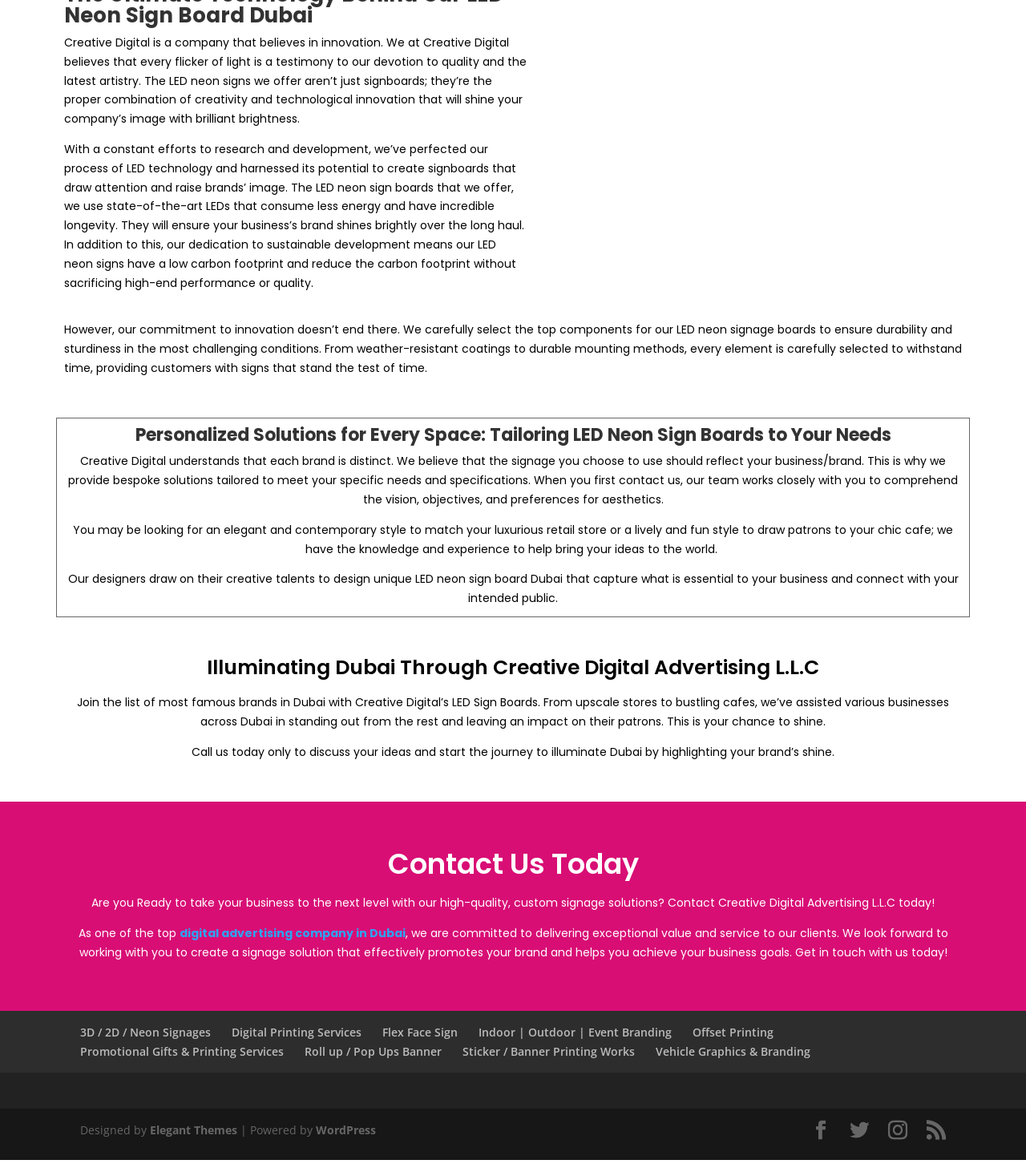Identify the bounding box coordinates of the part that should be clicked to carry out this instruction: "Contact Creative Digital Advertising L.L.C today!".

[0.089, 0.761, 0.911, 0.775]